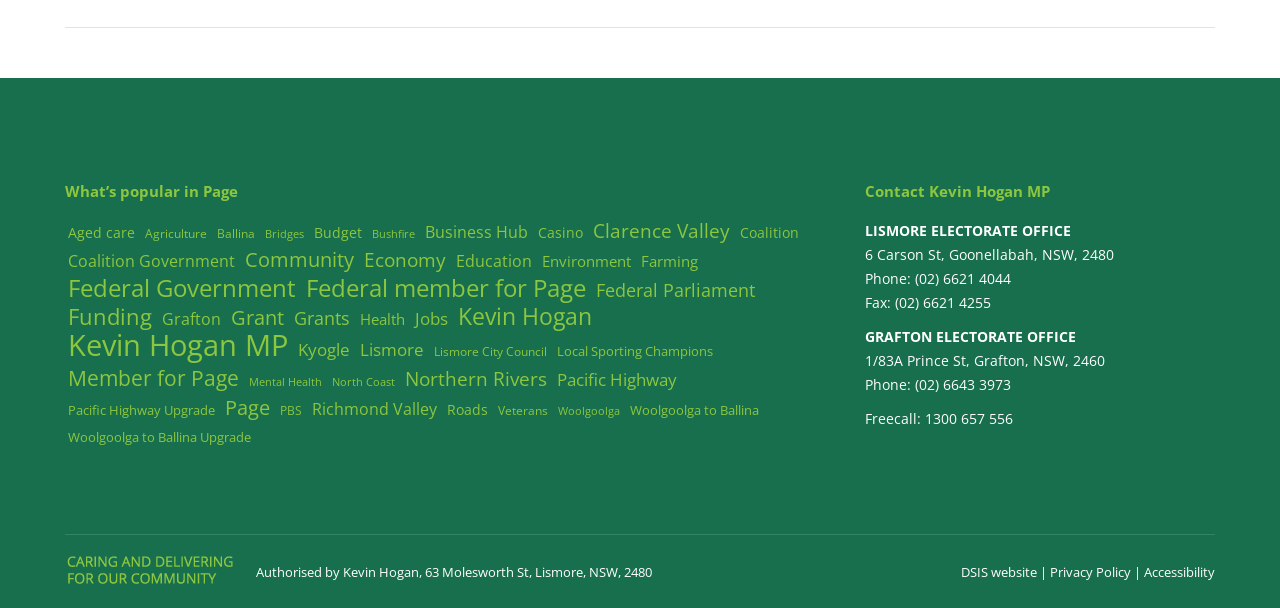What is the phone number of the Lismore Electorate Office?
Kindly offer a comprehensive and detailed response to the question.

I found the answer by looking at the text 'Phone: (02) 6621 4044' which is located under the 'LISMORE ELECTORATE OFFICE' section.